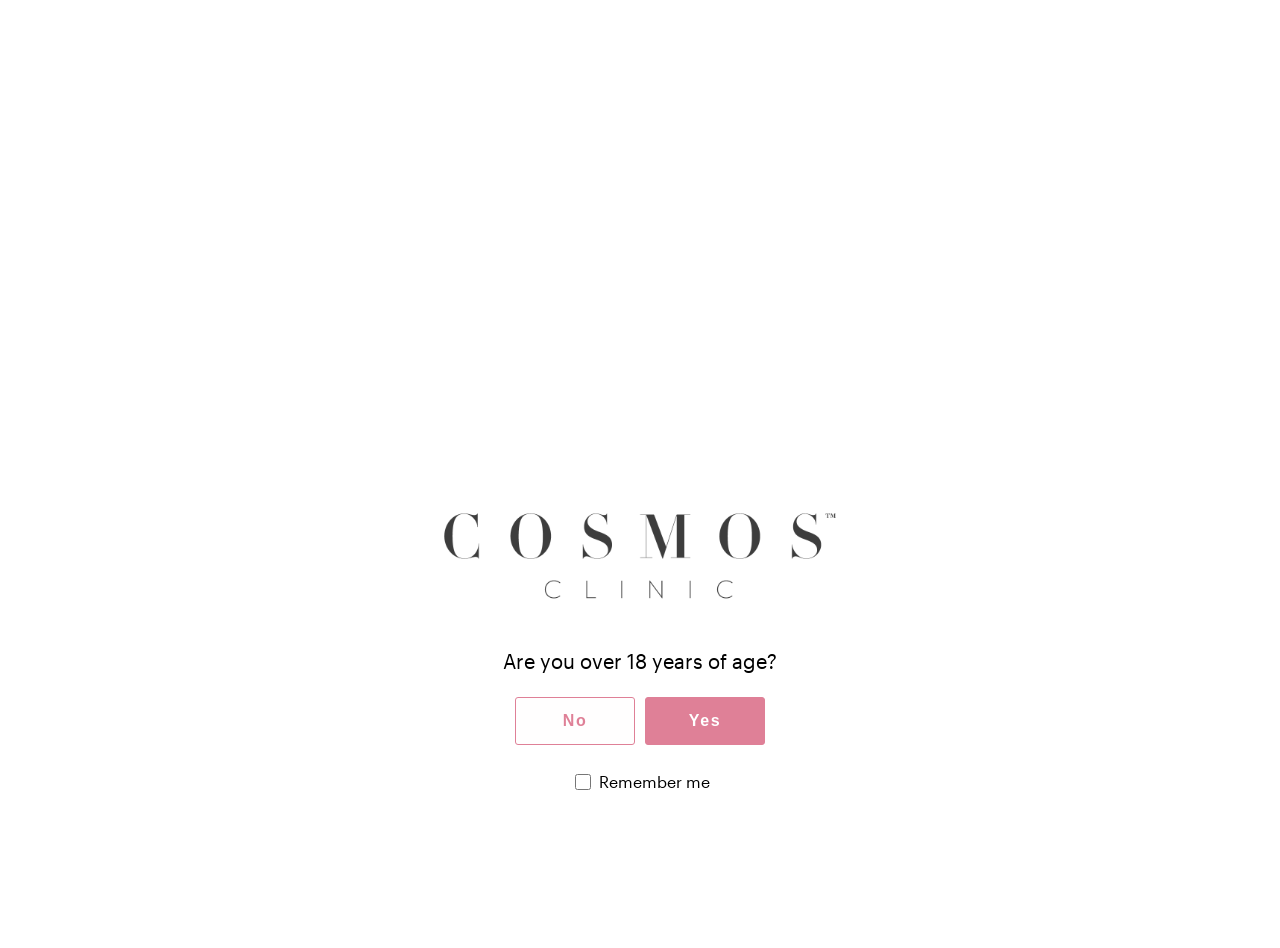Answer the following in one word or a short phrase: 
What is the name of the clinic?

Cosmos Clinic